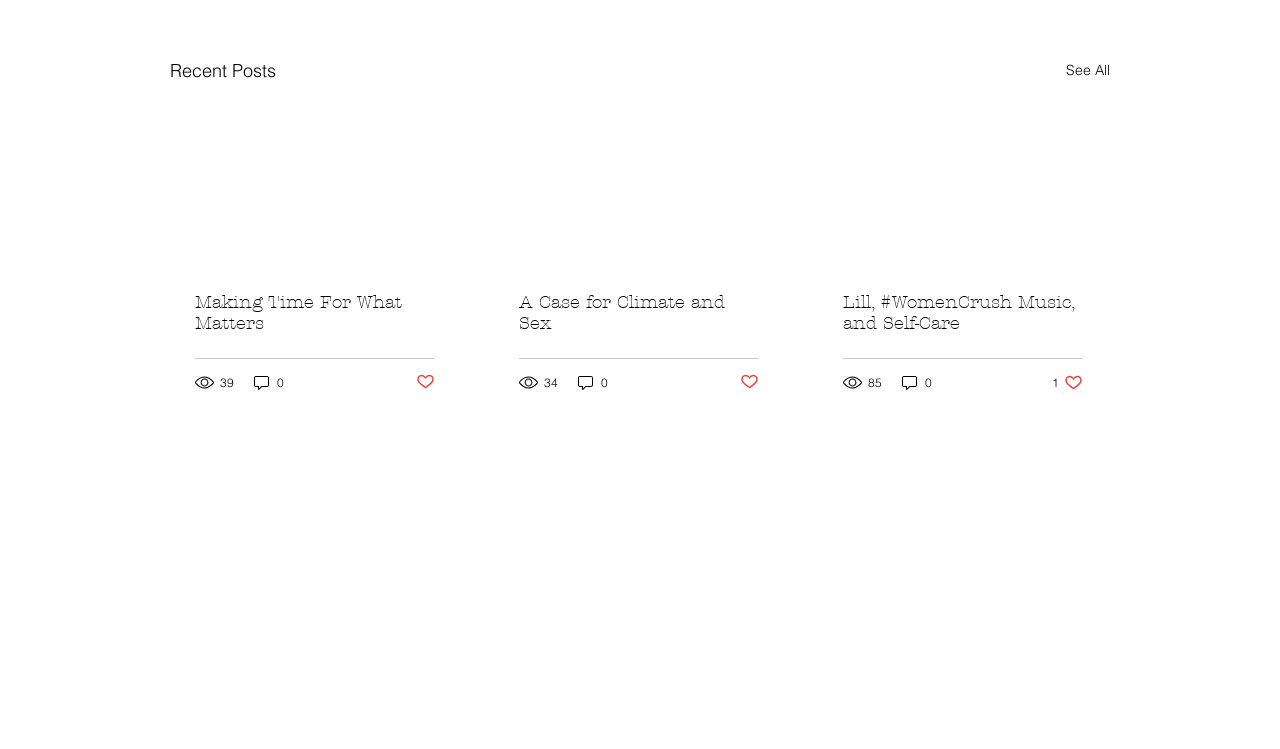Determine the bounding box for the UI element described here: "See All".

[0.833, 0.075, 0.867, 0.113]